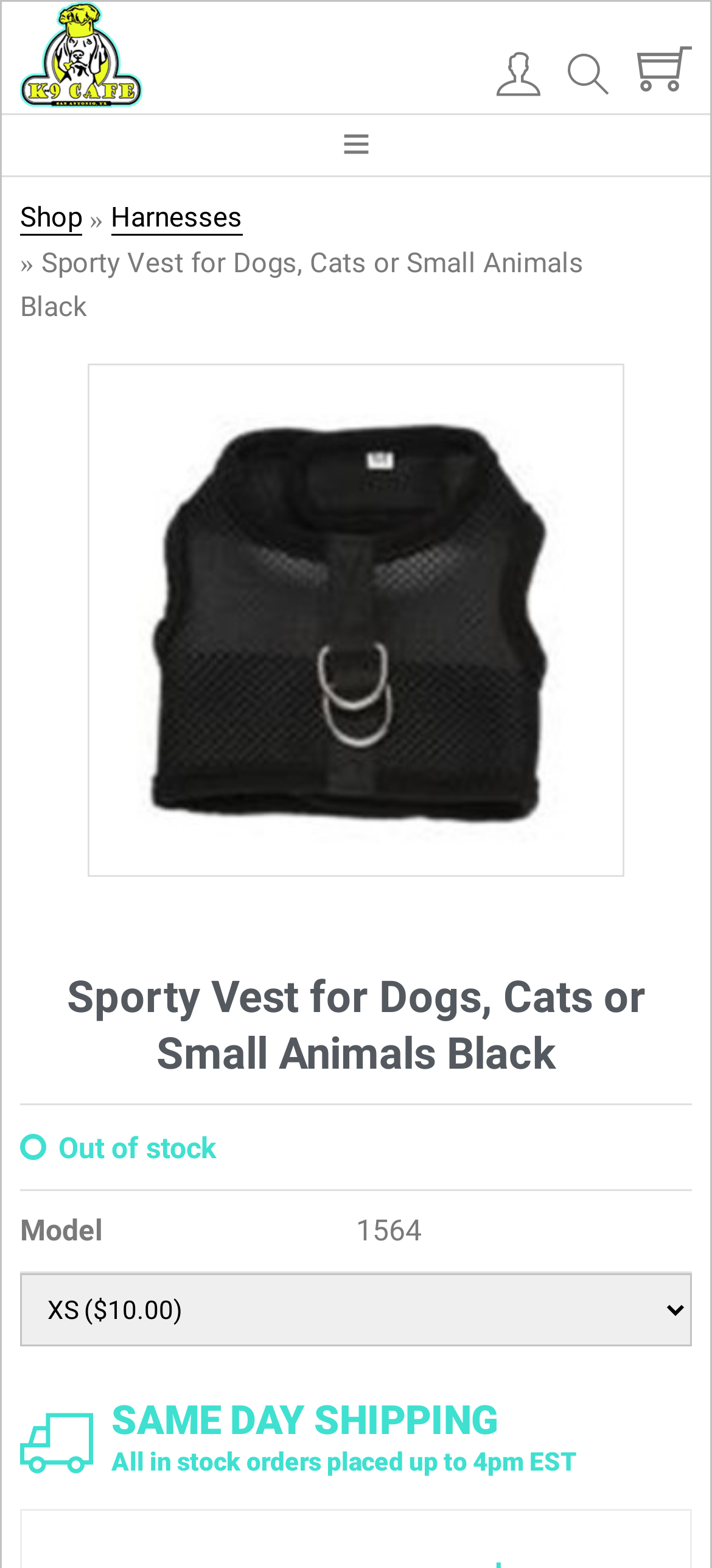Reply to the question with a single word or phrase:
What is the model number of the product?

1564